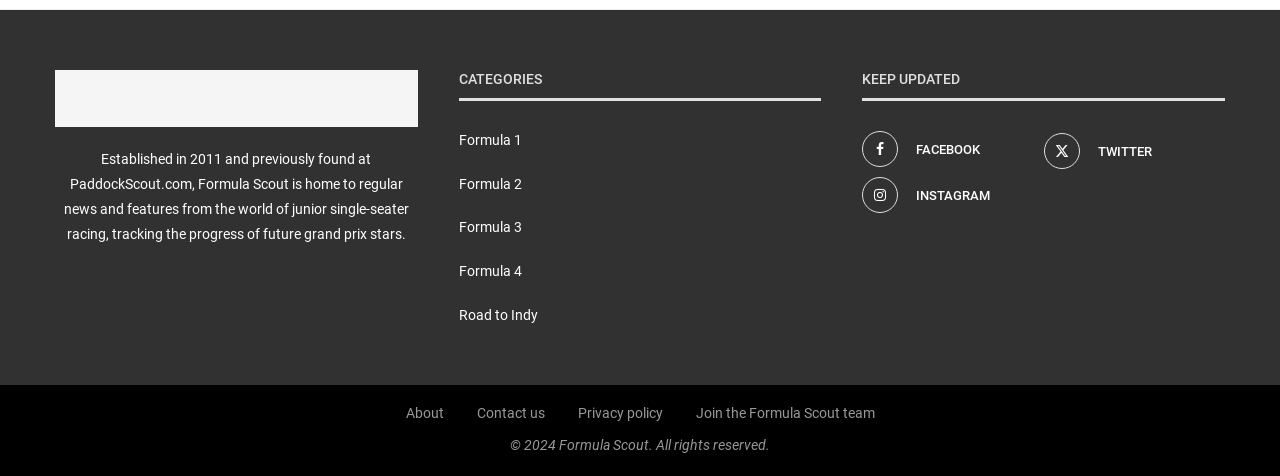What is the name of the website?
Refer to the screenshot and respond with a concise word or phrase.

Formula Scout